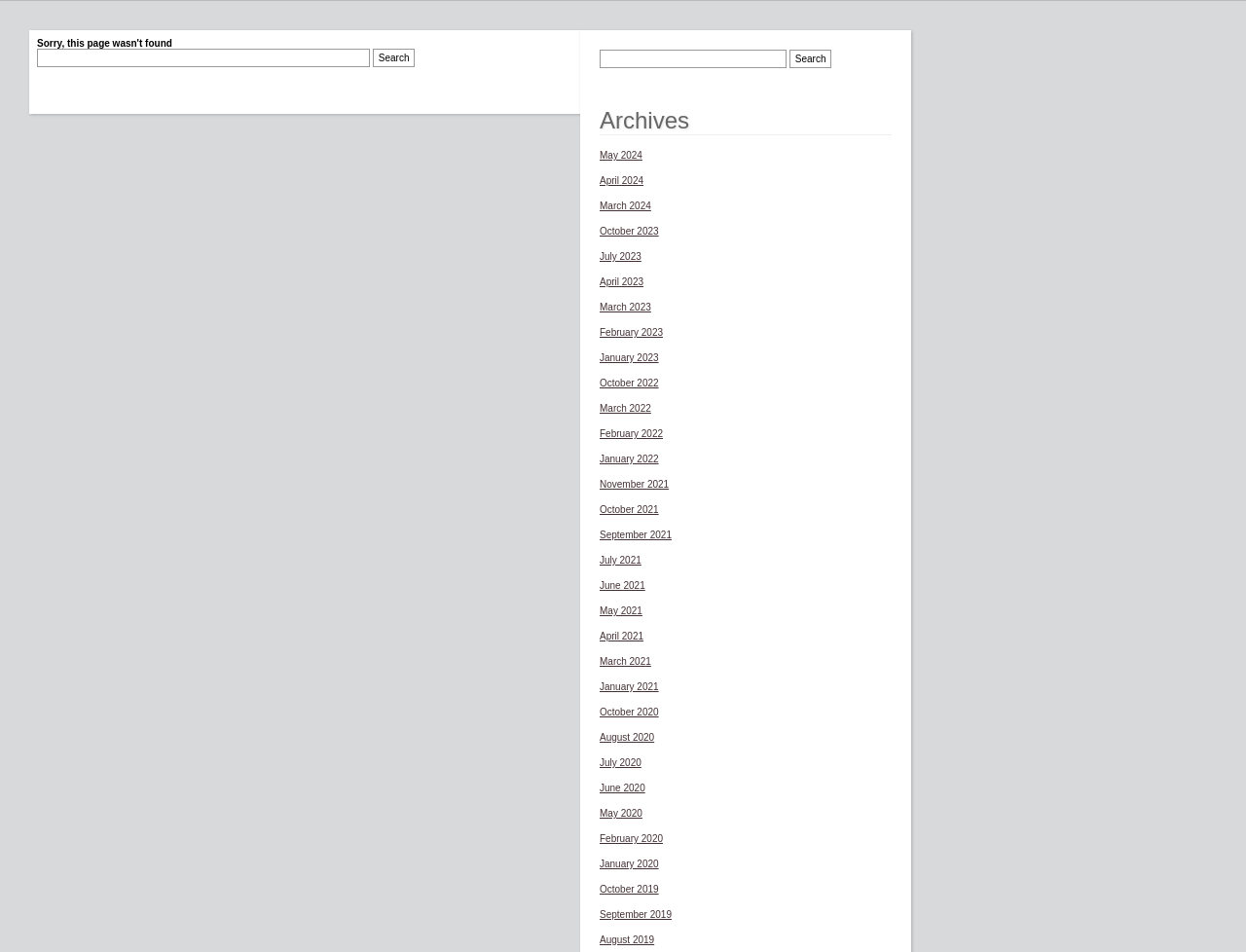What is the current status of the page?
Examine the webpage screenshot and provide an in-depth answer to the question.

The heading 'Sorry, this page wasn't found' indicates that the current page is not available or does not exist. This is likely an error page or a 404 page.